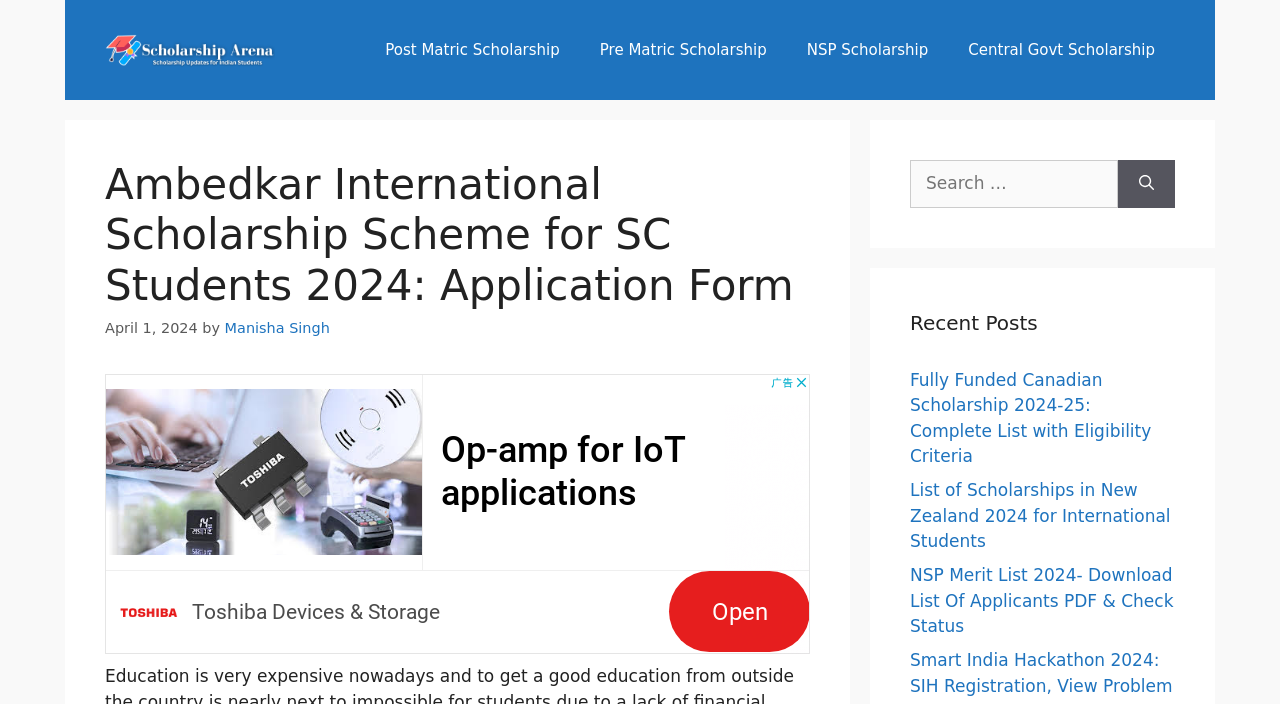What is the name of the scholarship scheme?
Answer with a single word or short phrase according to what you see in the image.

Ambedkar International Scholarship